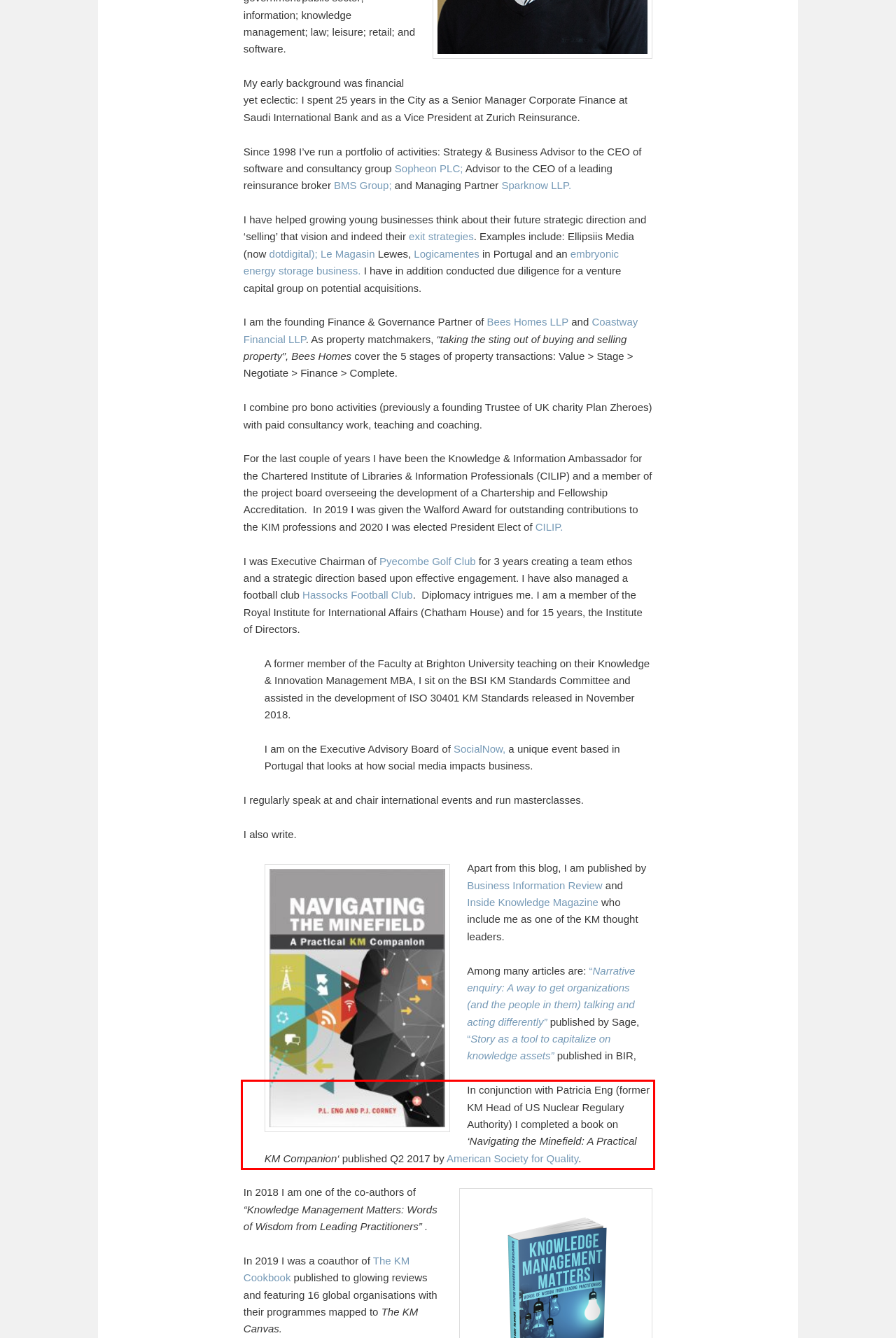Given a screenshot of a webpage, identify the red bounding box and perform OCR to recognize the text within that box.

In conjunction with Patricia Eng (former KM Head of US Nuclear Regulary Authority) I completed a book on ‘Navigating the Minefield: A Practical KM Companion‘ published Q2 2017 by American Society for Quality.